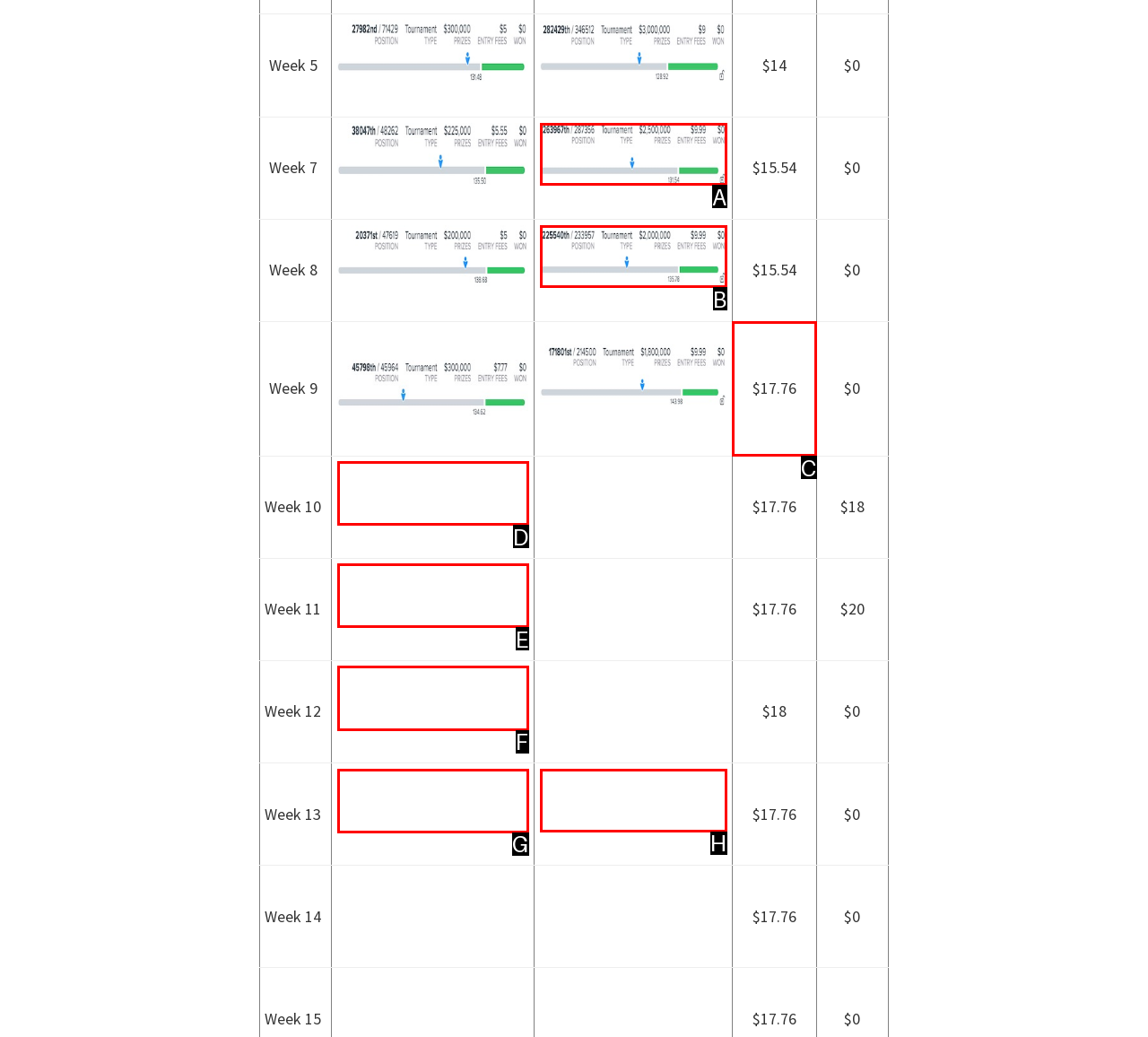Point out the HTML element I should click to achieve the following: Check the price of Week 9 Reply with the letter of the selected element.

C